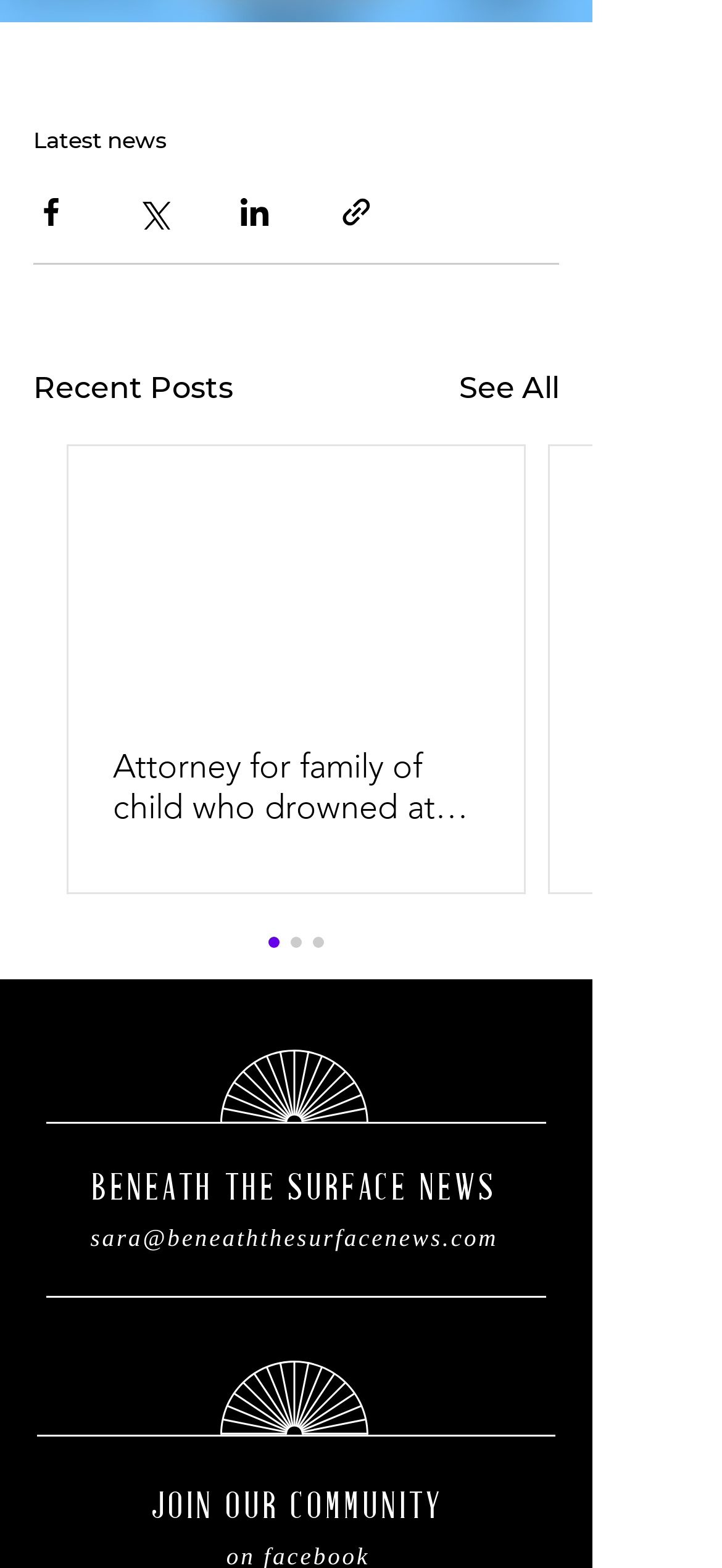Please identify the bounding box coordinates of the element's region that should be clicked to execute the following instruction: "Contact Sara via email". The bounding box coordinates must be four float numbers between 0 and 1, i.e., [left, top, right, bottom].

[0.125, 0.78, 0.69, 0.798]